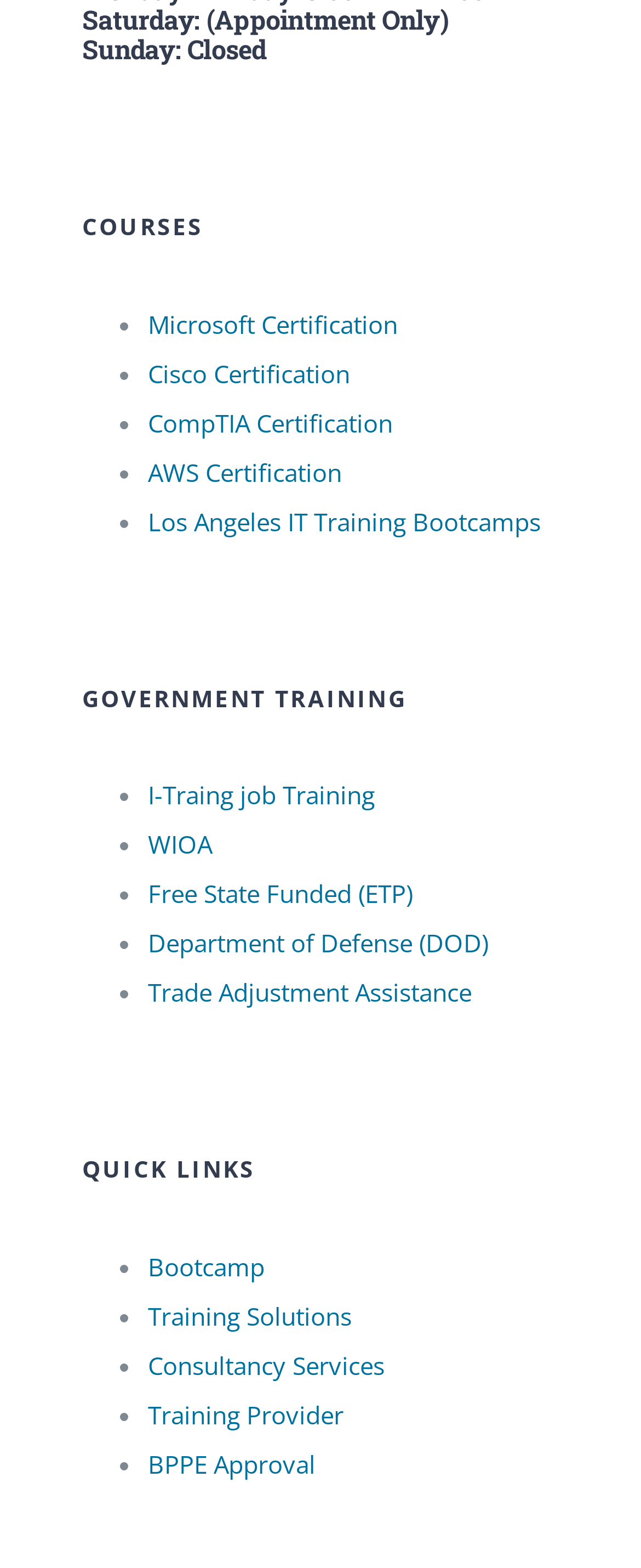Use a single word or phrase to respond to the question:
What are the operating hours on Saturday?

Appointment Only